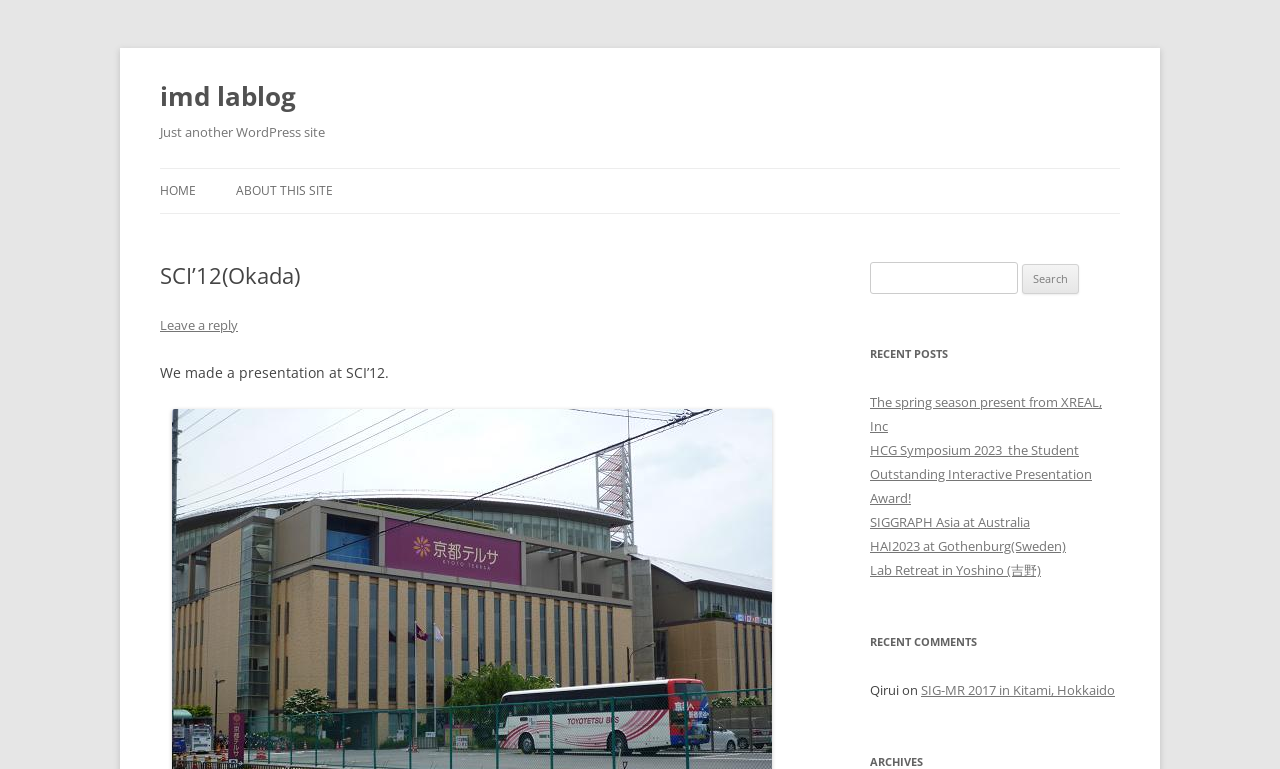What is the purpose of the textbox?
With the help of the image, please provide a detailed response to the question.

The purpose of the textbox can be found by looking at the static text 'Search for:' and the button 'Search' next to it, which indicates that the textbox is for searching.